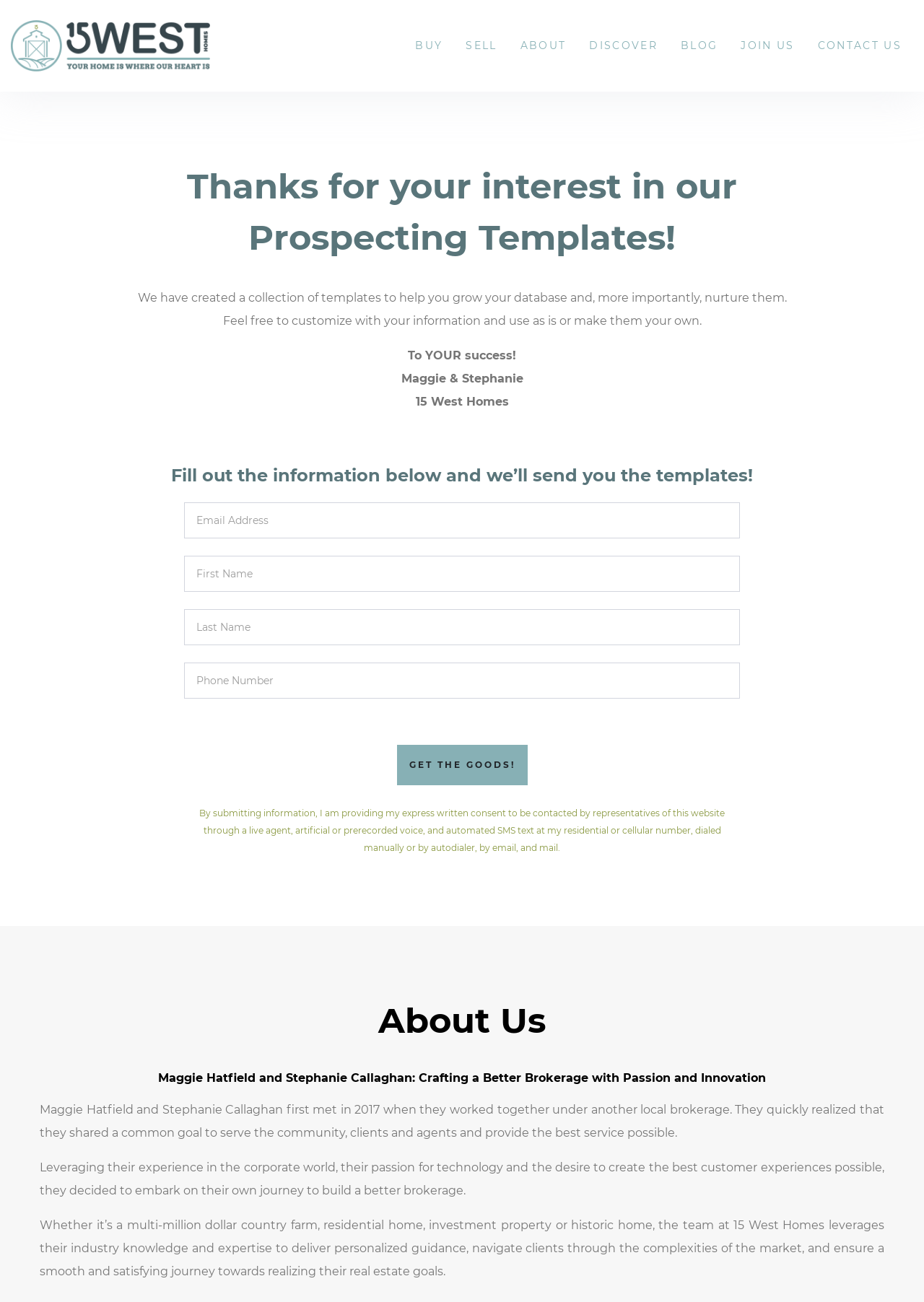Please find the top heading of the webpage and generate its text.

Thanks for your interest in our
Prospecting Templates!